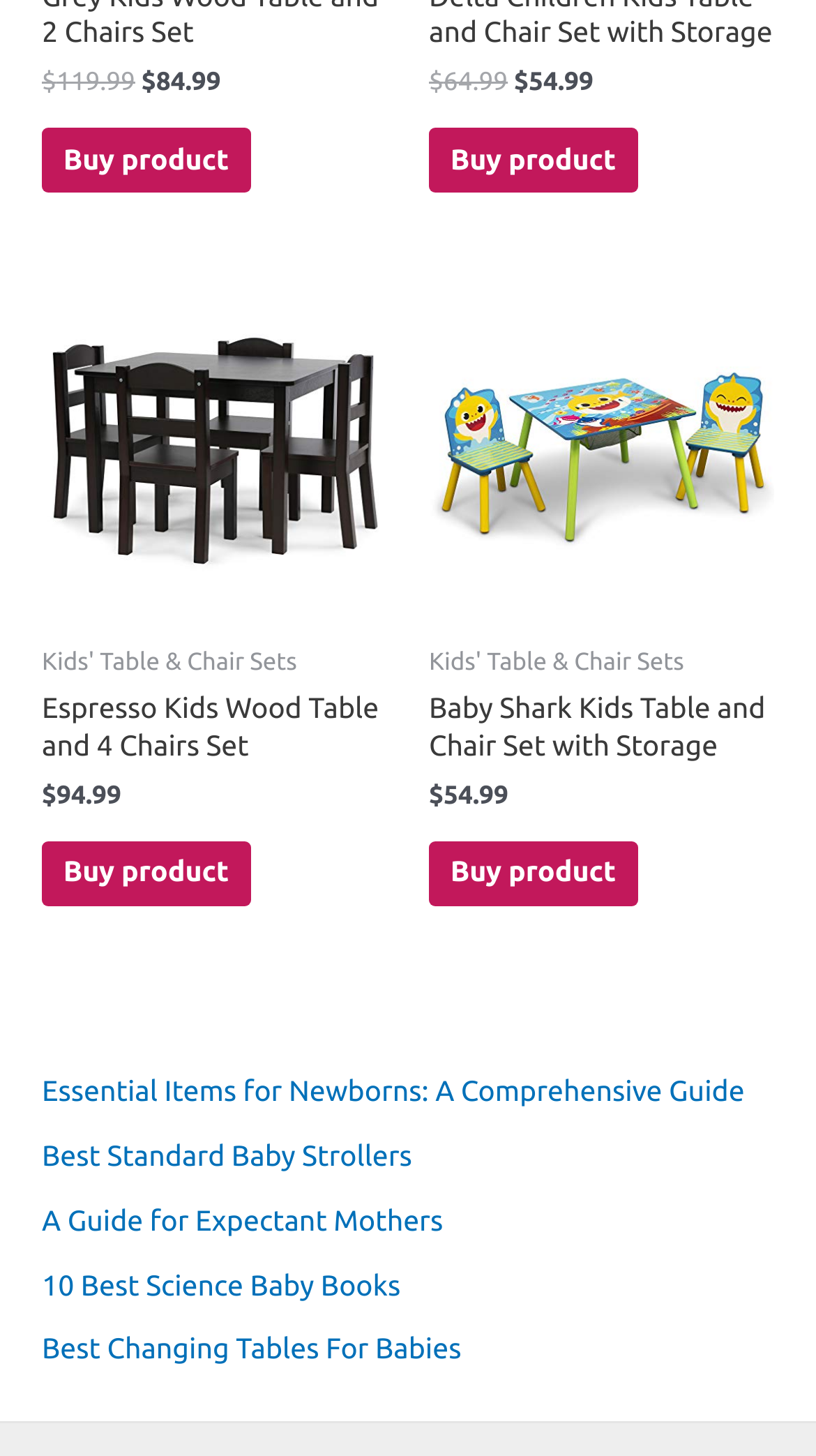Please provide a comprehensive answer to the question below using the information from the image: What is the current price of the Espresso Kids Wood Table and 4 Chairs Set?

I found the current price of the Espresso Kids Wood Table and 4 Chairs Set by looking at the StaticText elements with the text '$' and '94.99' which are located next to each other on the webpage.